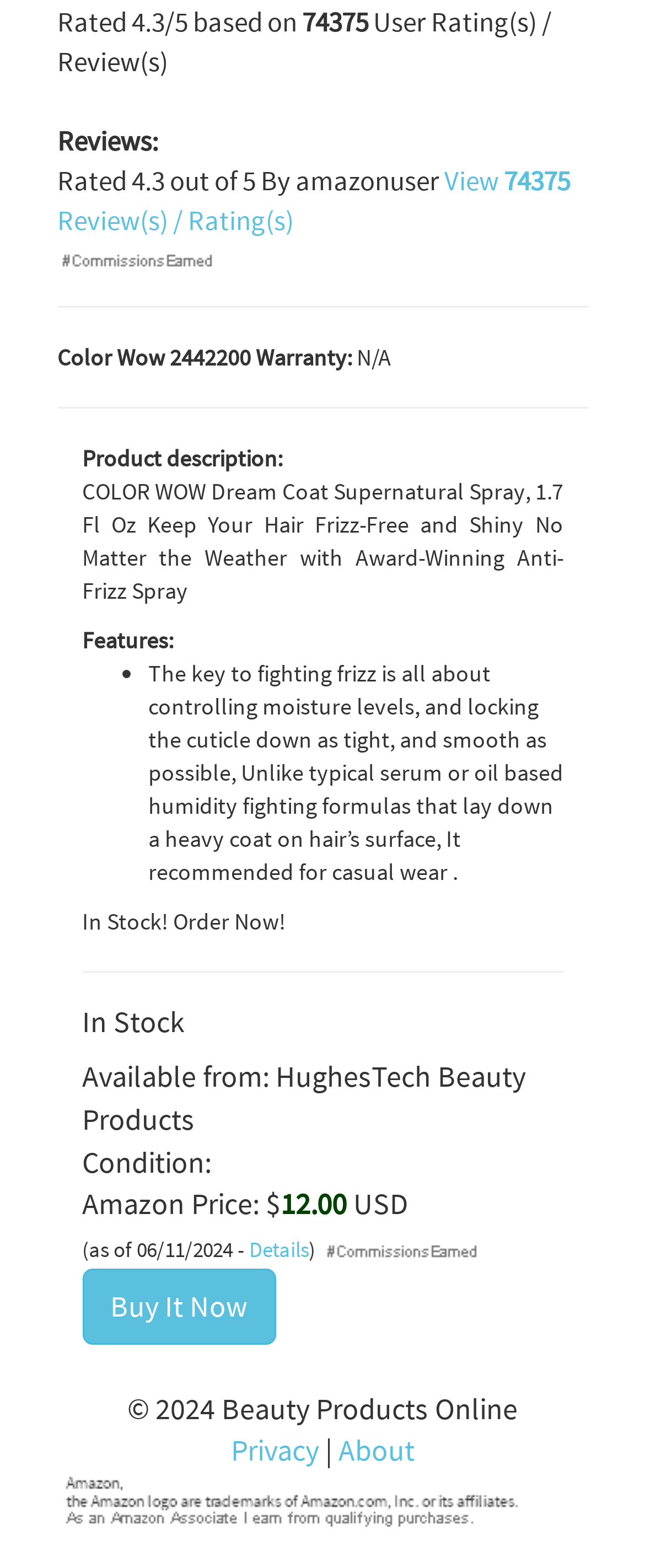What is the average user rating of this product? Observe the screenshot and provide a one-word or short phrase answer.

4.3 out of 5